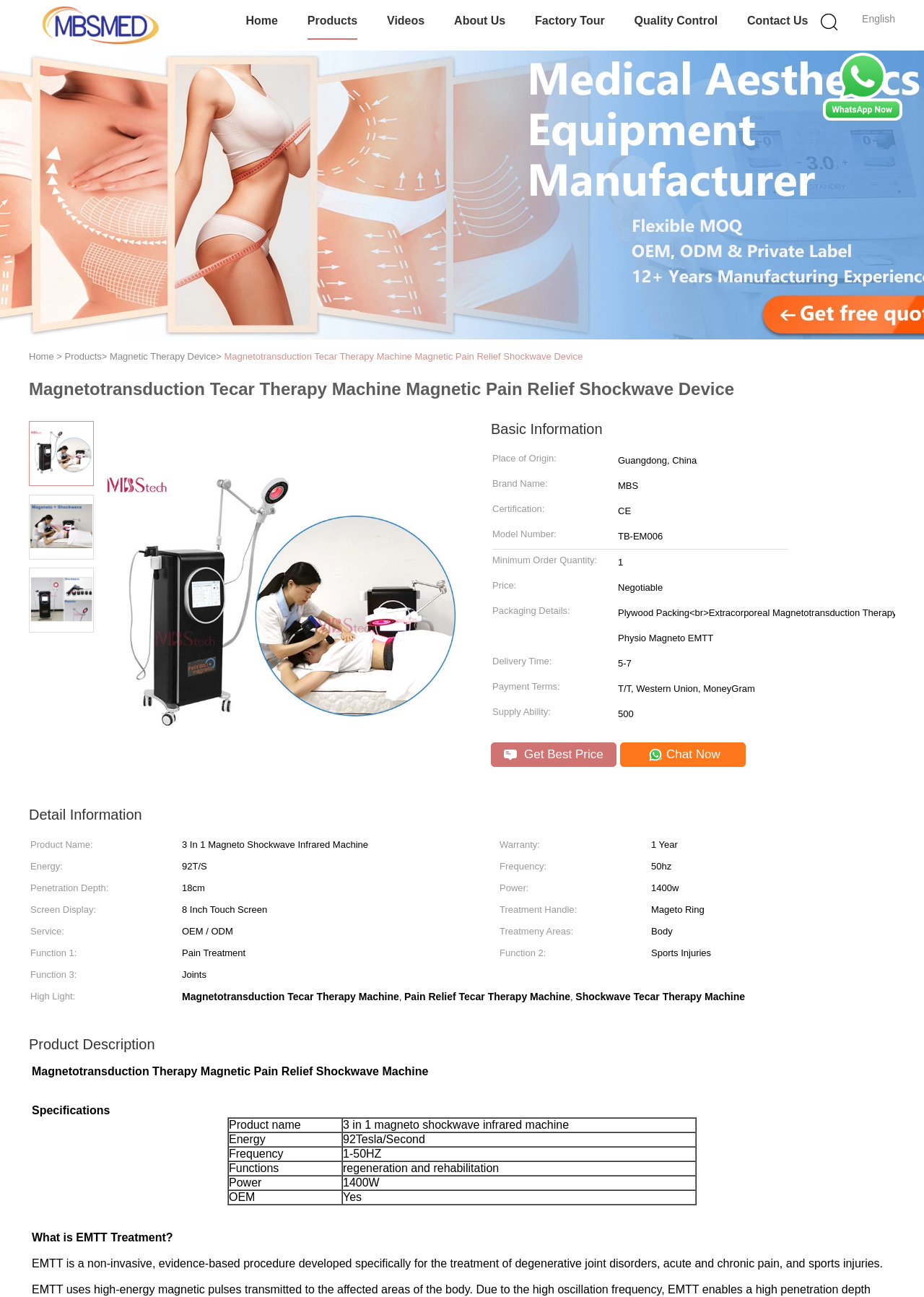Give a full account of the webpage's elements and their arrangement.

This webpage appears to be a product page for a Magnetotransduction Tecar Therapy Machine, a medical device used for pain relief and shockwave therapy. 

At the top of the page, there is a navigation menu with links to "Home", "Products", "Videos", "About Us", "Factory Tour", "Quality Control", and "Contact Us". Below this menu, there is a link to "Send Message" with an accompanying image. 

On the left side of the page, there is a table of contents with links to "Home" and "Products", as well as a link to the current product page. 

The main content of the page is divided into two sections: "Basic Information" and "Detail Information". The "Basic Information" section displays a table with various product details, including the place of origin, brand name, certification, model number, minimum order quantity, price, packaging details, delivery time, payment terms, and supply ability. 

The "Detail Information" section provides more detailed product specifications, including the product name, warranty, energy, frequency, penetration depth, power, screen display, treatment handle, service, and treatment areas. 

Throughout the page, there are several calls-to-action, including "Get Best Price" and "Chat Now", which allow users to inquire about the product or initiate a conversation with the supplier.